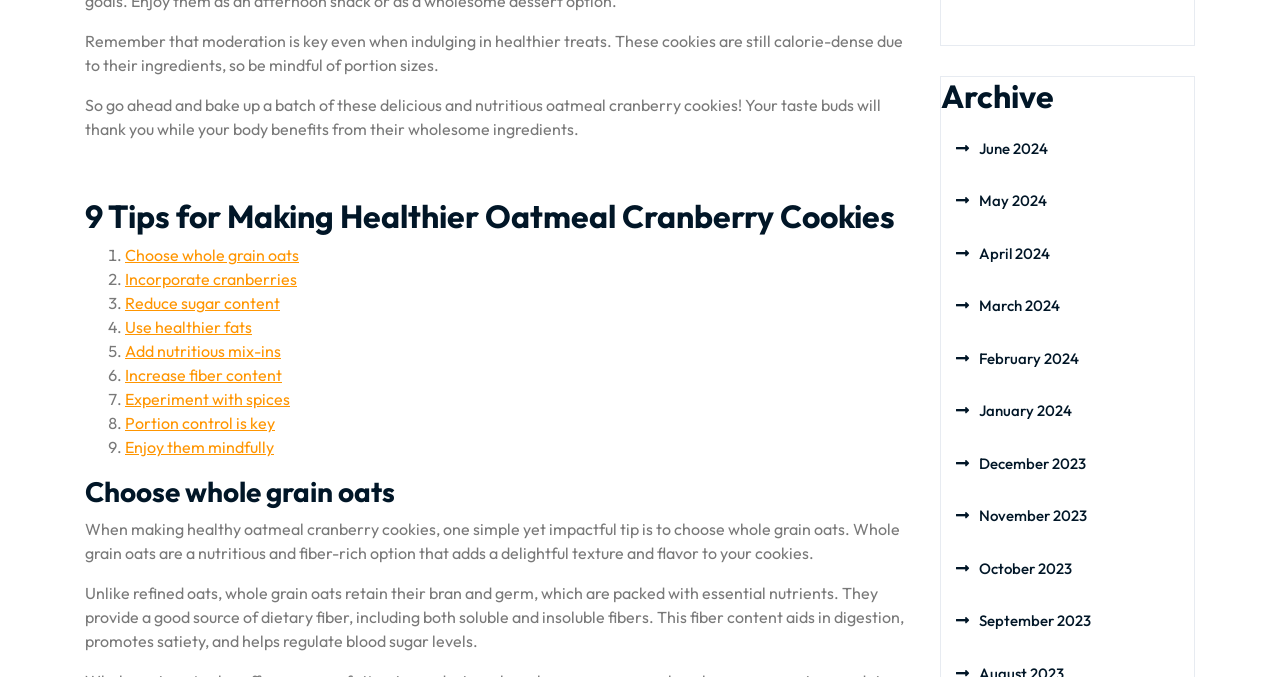How many tips are provided for making healthier oatmeal cranberry cookies?
Using the image, provide a concise answer in one word or a short phrase.

9